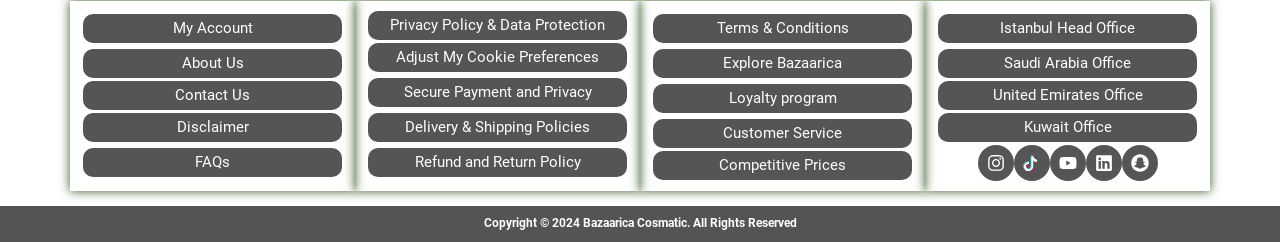Please determine the bounding box coordinates for the UI element described here. Use the format (top-left x, top-left y, bottom-right x, bottom-right y) with values bounded between 0 and 1: Privacy Policy & Data Protection

[0.288, 0.045, 0.49, 0.165]